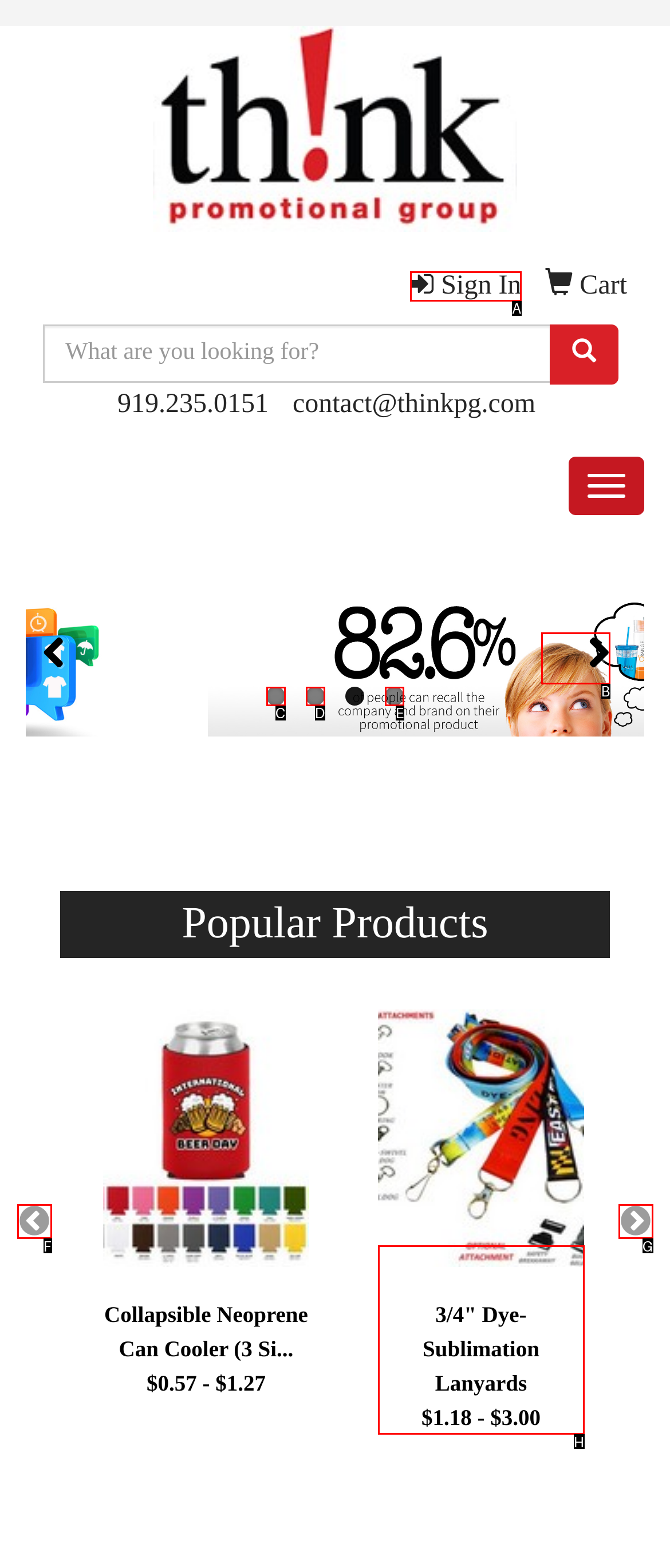Identify the letter of the UI element needed to carry out the task: Sign in to your account
Reply with the letter of the chosen option.

A